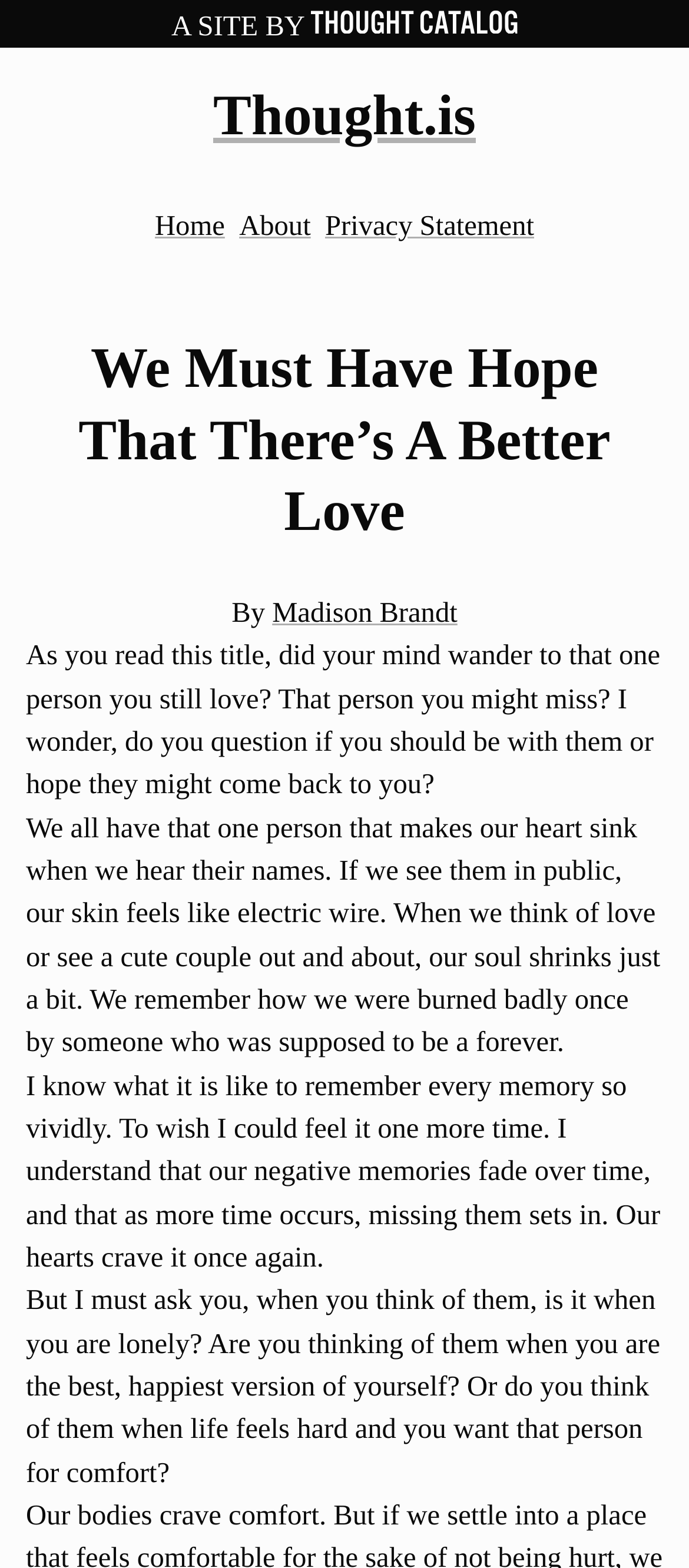From the webpage screenshot, identify the region described by Thought.is. Provide the bounding box coordinates as (top-left x, top-left y, bottom-right x, bottom-right y), with each value being a floating point number between 0 and 1.

[0.309, 0.054, 0.691, 0.094]